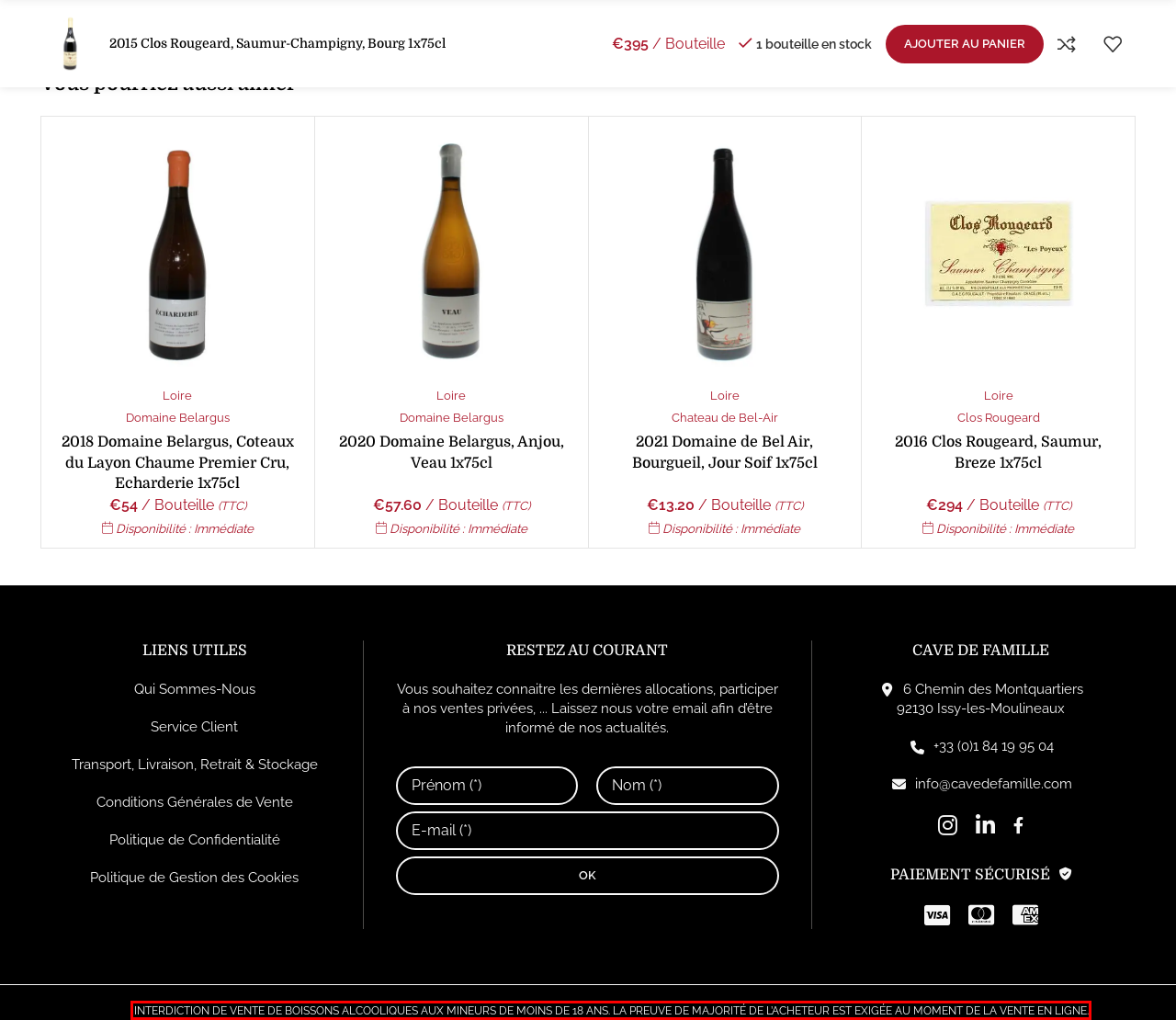The screenshot provided shows a webpage with a red bounding box. Apply OCR to the text within this red bounding box and provide the extracted content.

INTERDICTION DE VENTE DE BOISSONS ALCOOLIQUES AUX MINEURS DE MOINS DE 18 ANS. LA PREUVE DE MAJORITÉ DE L’ACHETEUR EST EXIGÉE AU MOMENT DE LA VENTE EN LIGNE.